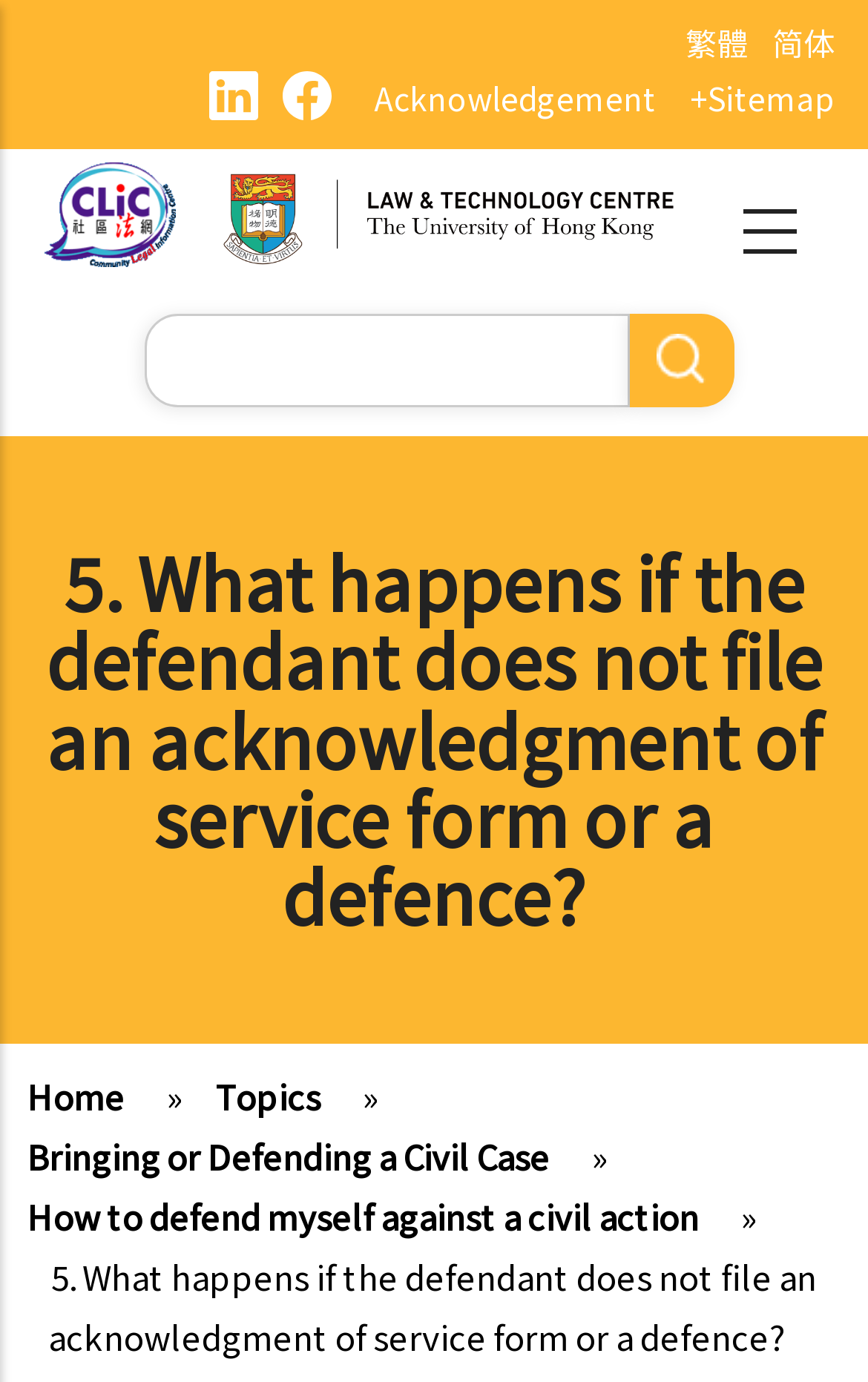Find and extract the text of the primary heading on the webpage.

5. What happens if the defendant does not file an acknowledgment of service form or a defence?